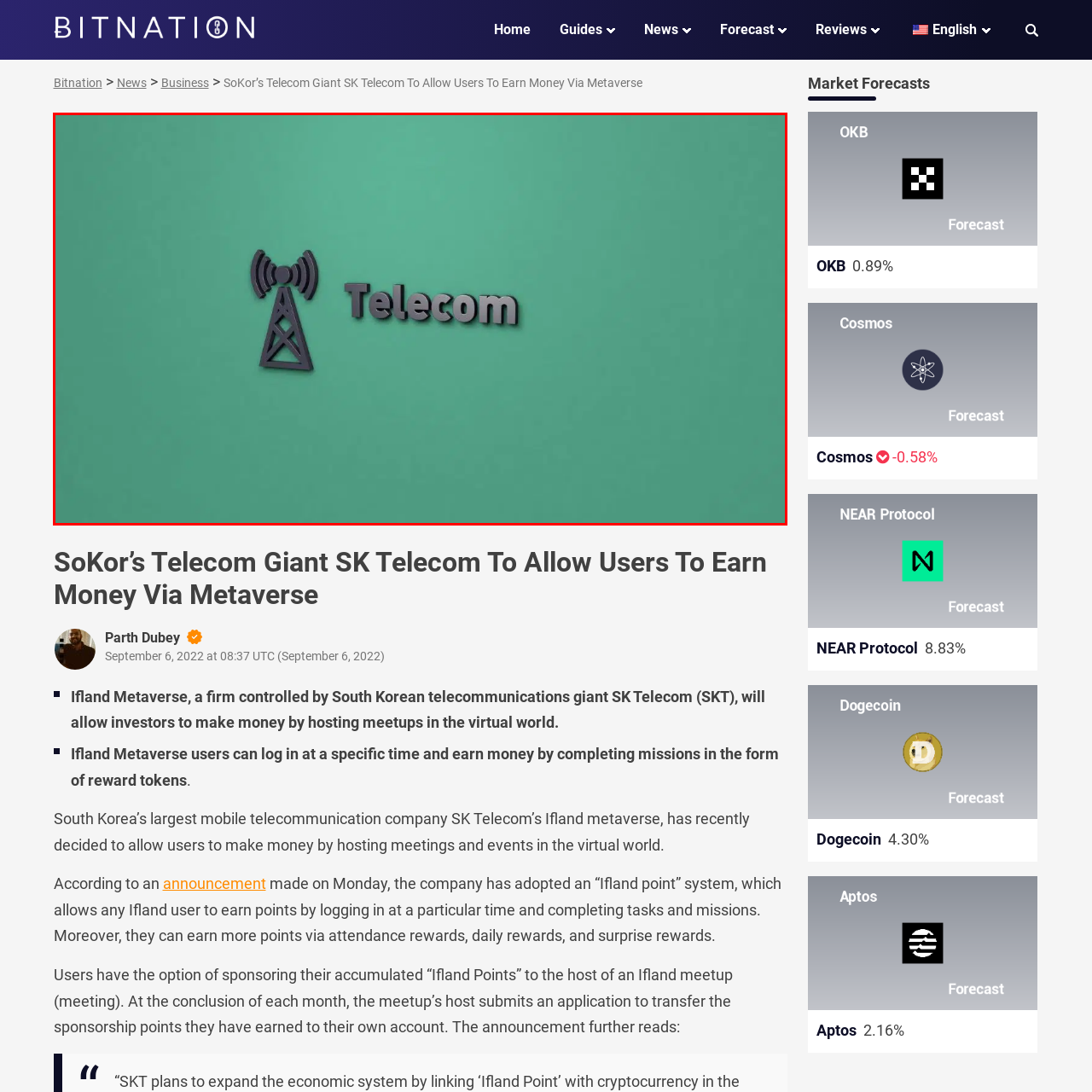What is the font style of the word 'Telecom'?
Pay attention to the image surrounded by the red bounding box and respond to the question with a detailed answer.

The caption describes the word 'Telecom' as being displayed in a bold, contemporary font, which suggests a modern and sleek appearance.